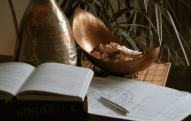Please answer the following question using a single word or phrase: 
Is the background of the image natural?

Yes